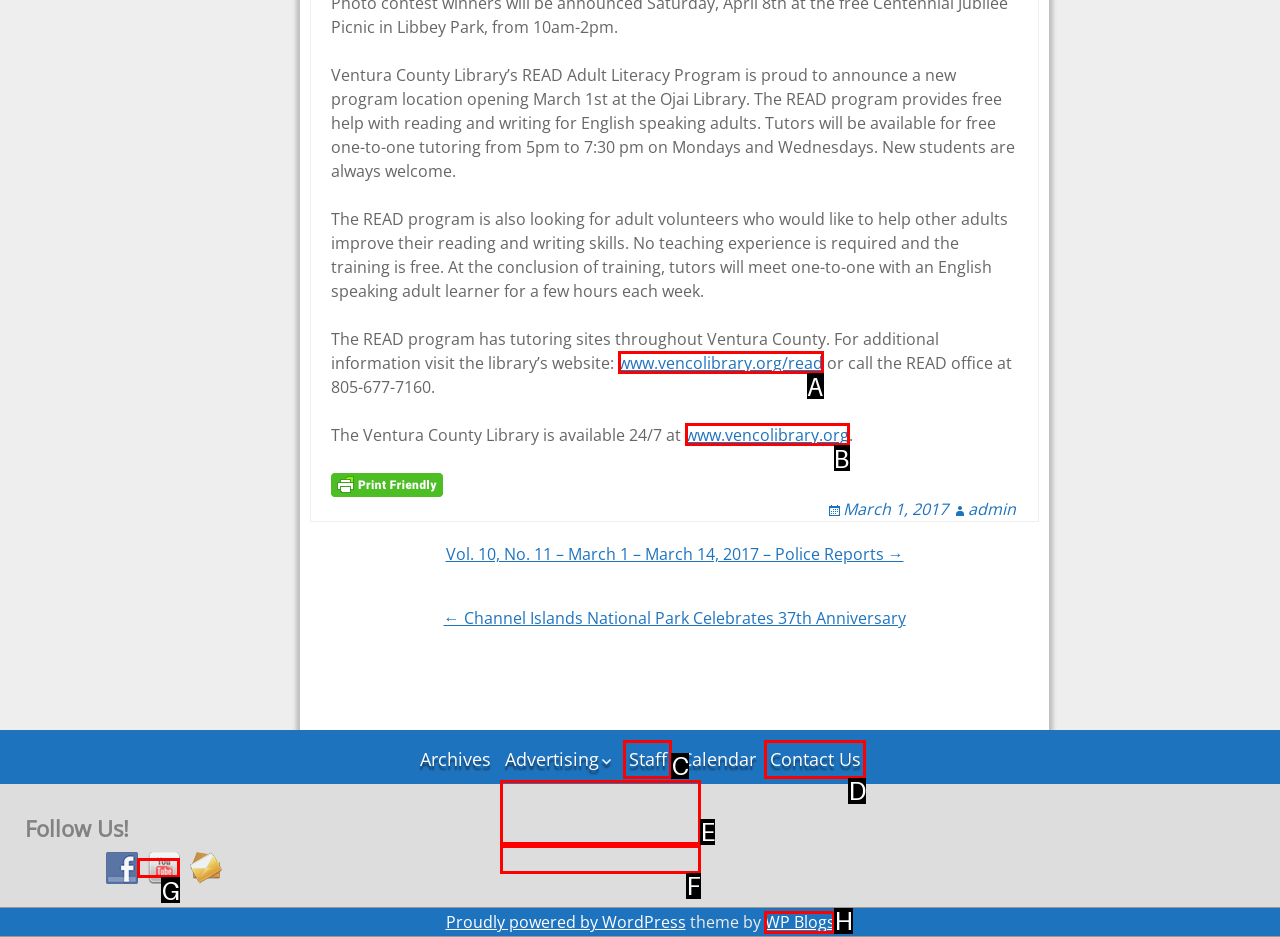Which HTML element should be clicked to complete the following task: Get information about the READ program?
Answer with the letter corresponding to the correct choice.

A